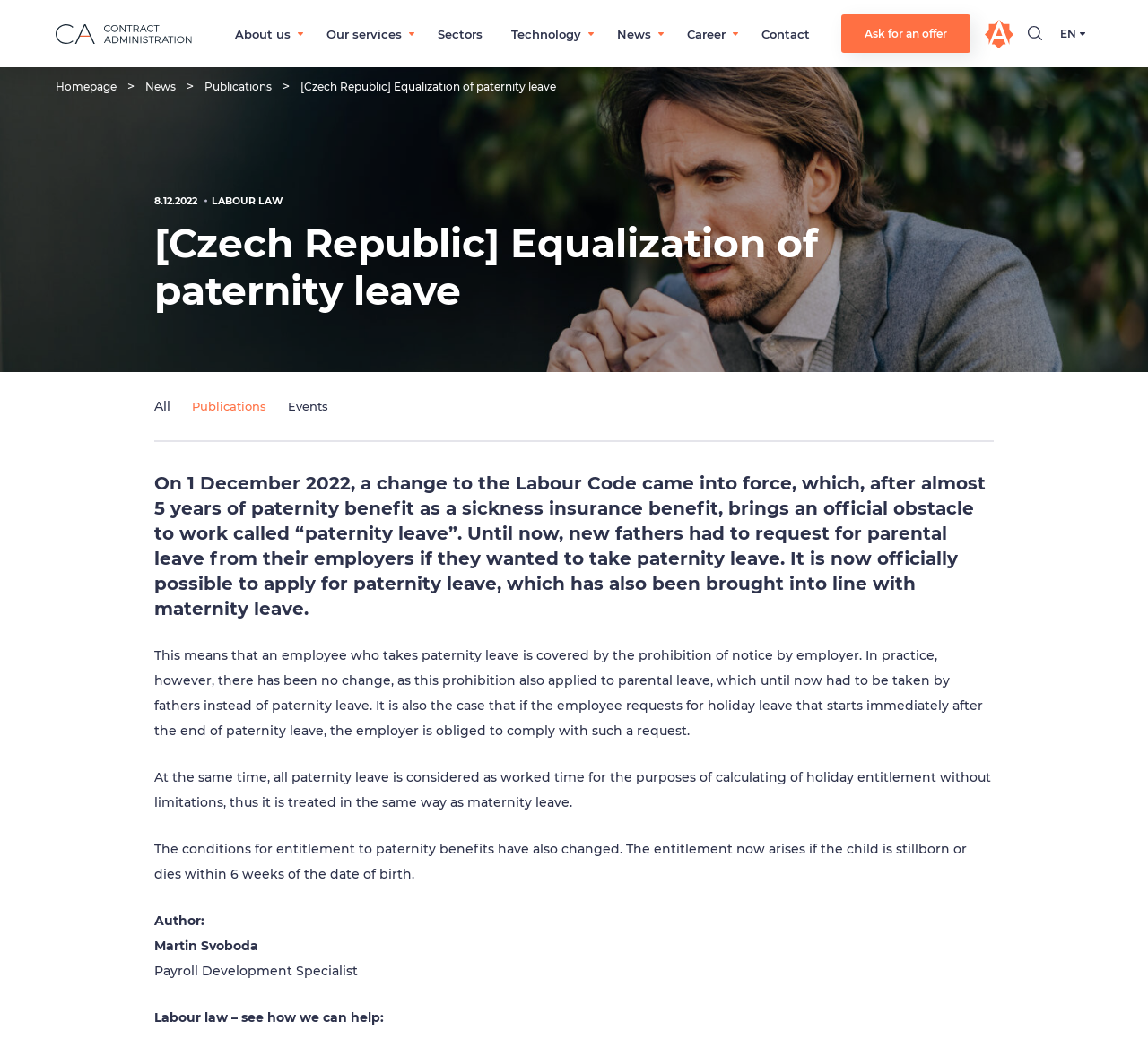Locate the bounding box coordinates of the element I should click to achieve the following instruction: "Click the 'Contact' link".

[0.663, 0.025, 0.705, 0.039]